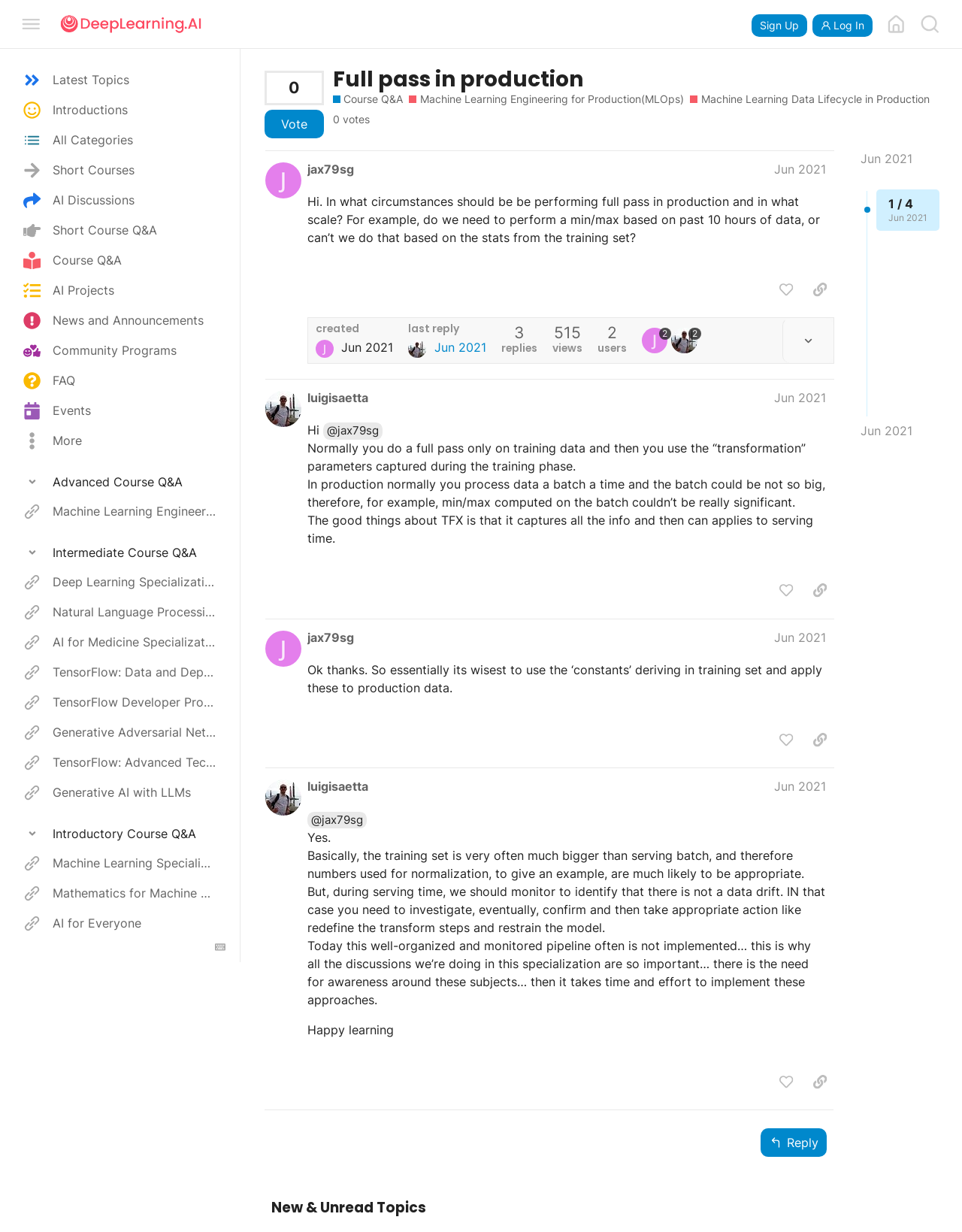Given the webpage screenshot, identify the bounding box of the UI element that matches this description: "AI Discussions".

[0.0, 0.15, 0.251, 0.175]